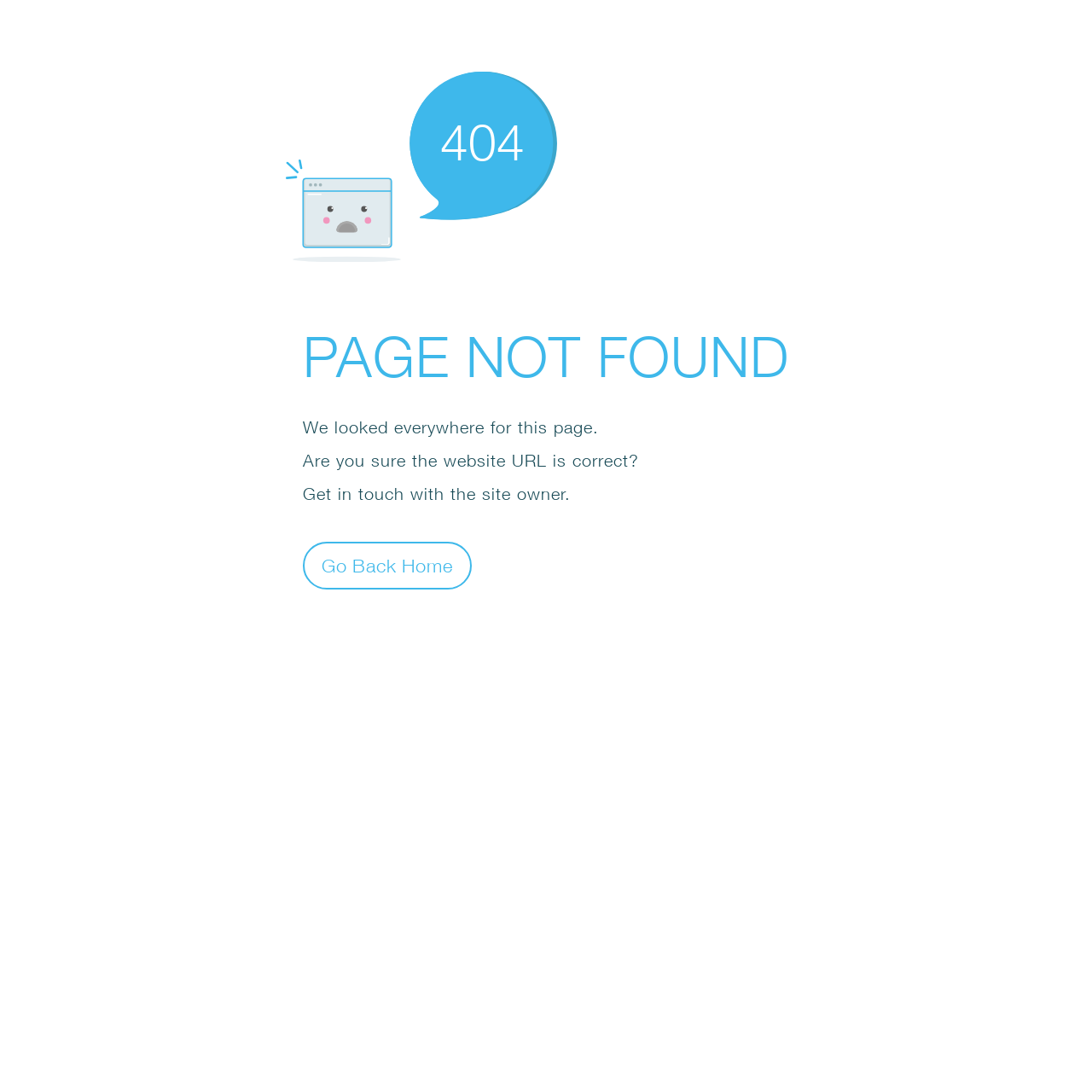How many suggestions are provided to the user?
Examine the webpage screenshot and provide an in-depth answer to the question.

Three suggestions are provided to the user: checking if the website URL is correct, getting in touch with the site owner, and going back home, which are indicated by the static texts 'Are you sure the website URL is correct?', 'Get in touch with the site owner.', and the button 'Go Back Home' respectively.